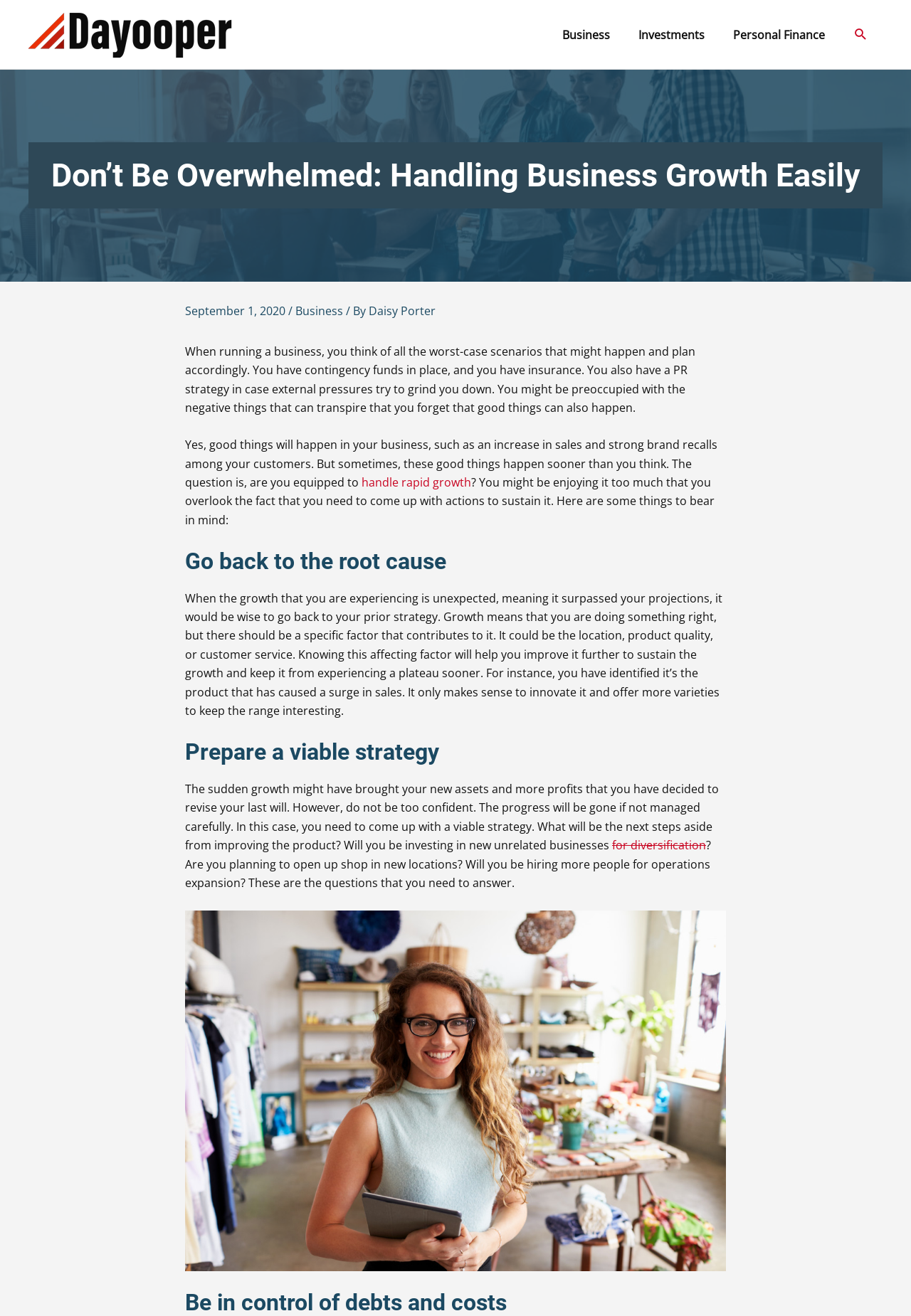Based on the element description: "Personal Finance", identify the bounding box coordinates for this UI element. The coordinates must be four float numbers between 0 and 1, listed as [left, top, right, bottom].

[0.789, 0.009, 0.921, 0.044]